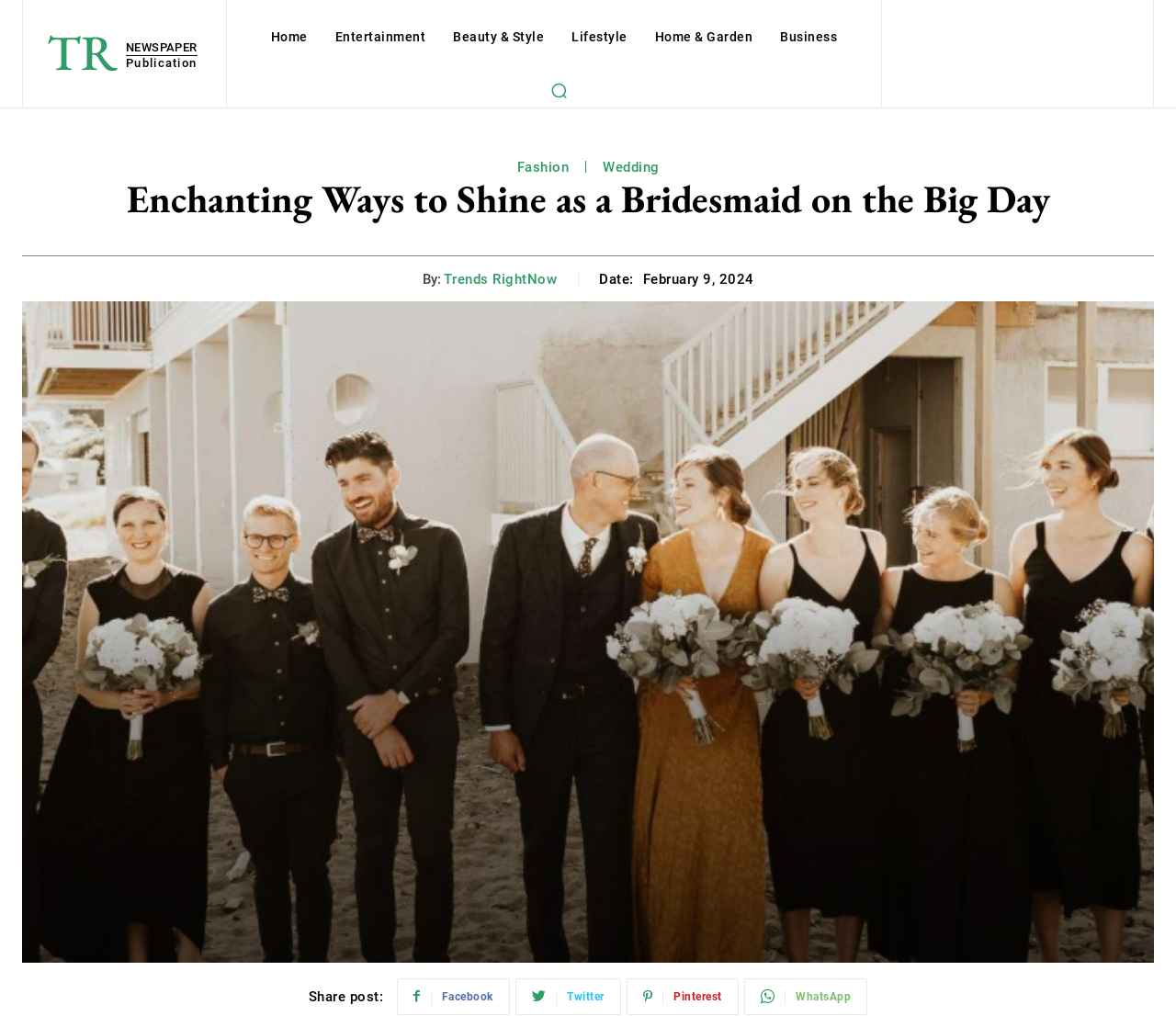What is the category of the article? Look at the image and give a one-word or short phrase answer.

Wedding